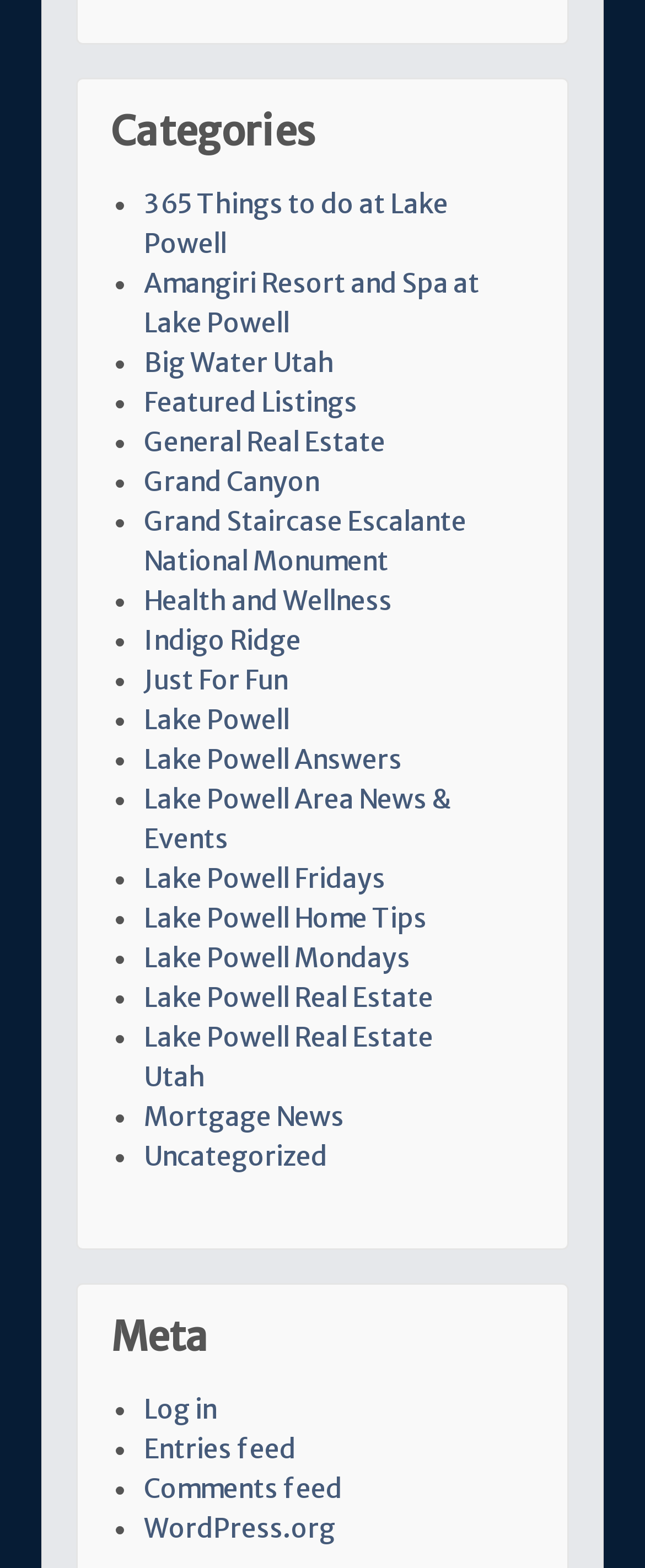Determine the bounding box coordinates for the clickable element required to fulfill the instruction: "Click on '365 Things to do at Lake Powell'". Provide the coordinates as four float numbers between 0 and 1, i.e., [left, top, right, bottom].

[0.223, 0.119, 0.695, 0.166]